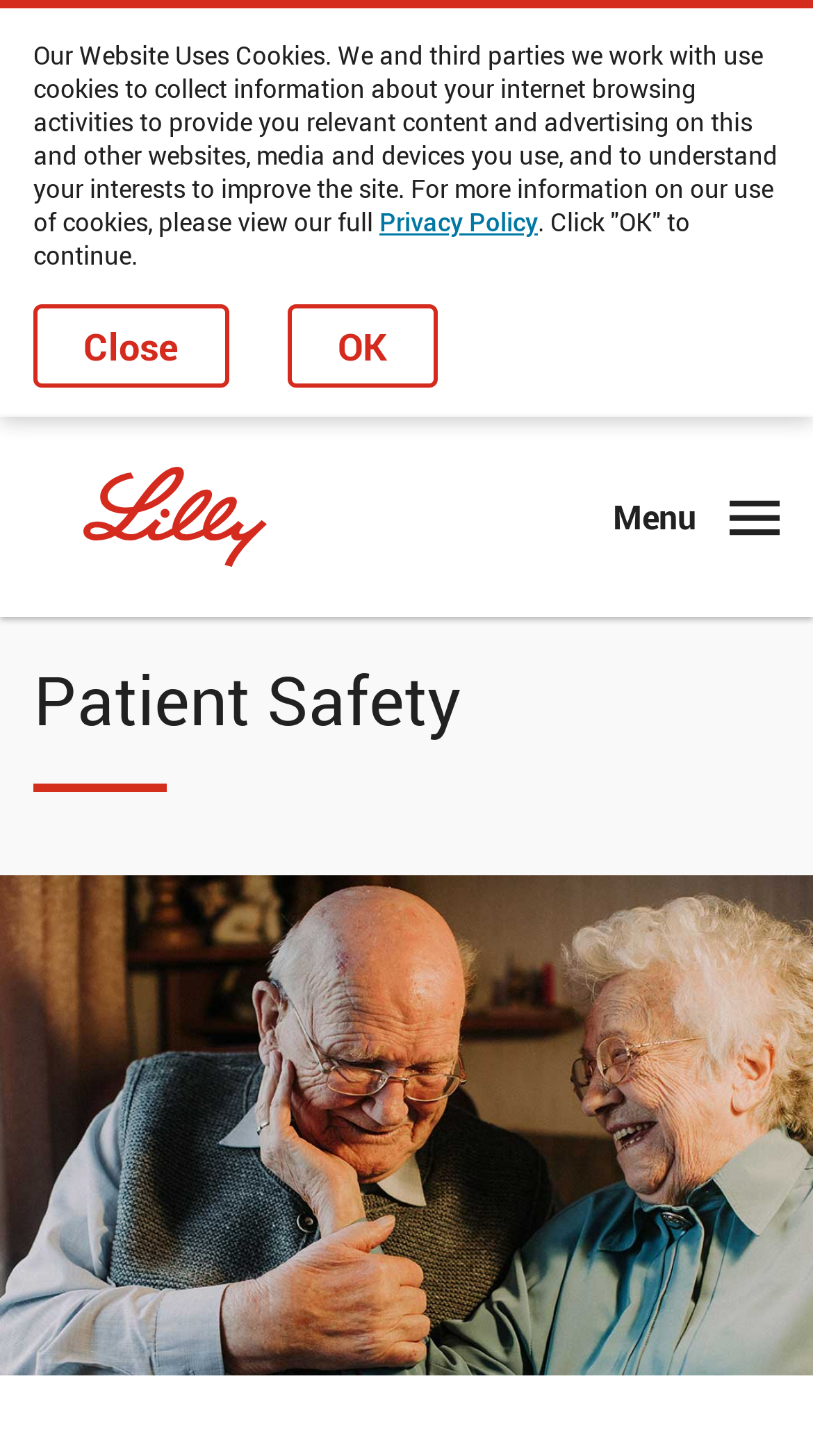Utilize the details in the image to give a detailed response to the question: What is the main topic of the webpage?

I determined the main topic of the webpage by looking at the heading element with the text 'Patient Safety', which is prominently displayed on the webpage.